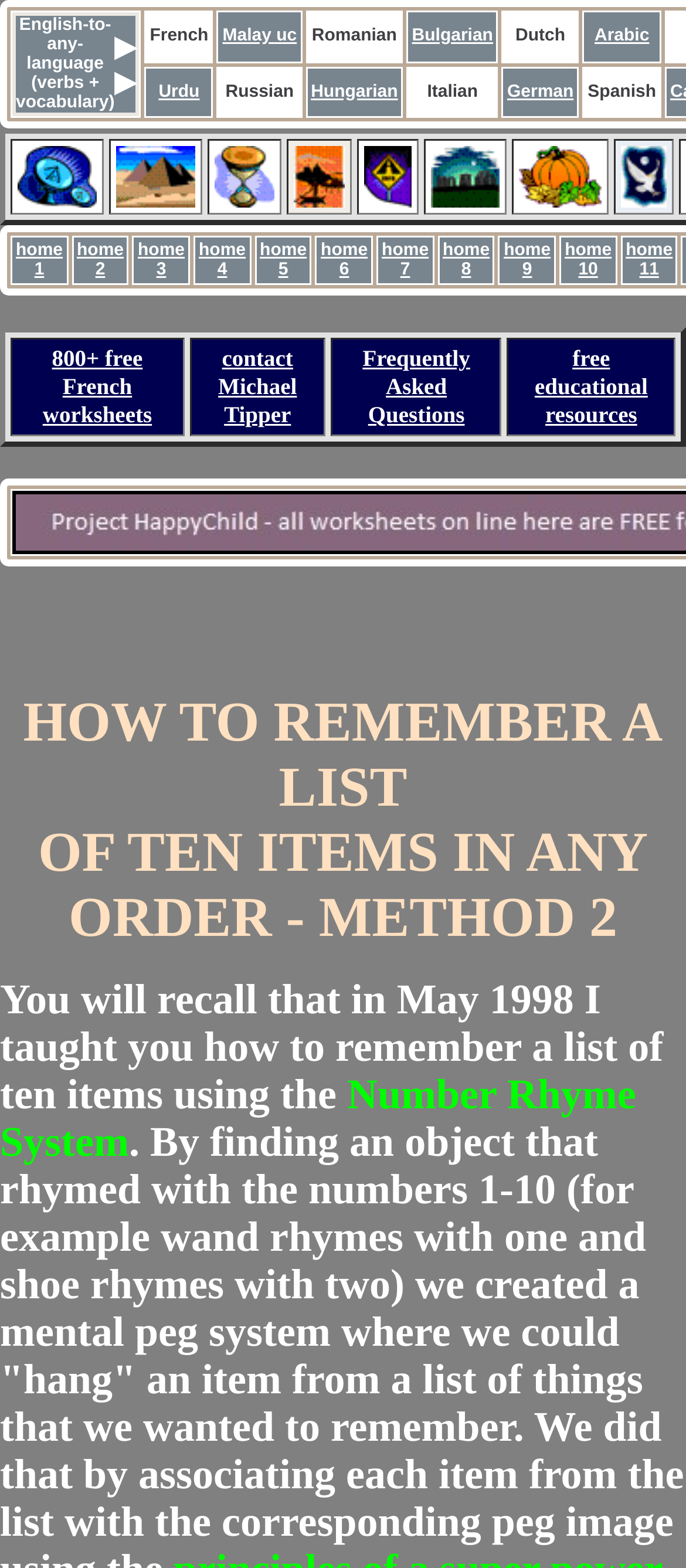Locate the bounding box coordinates of the element I should click to achieve the following instruction: "Click on the 'English-to-any- language (verbs + vocabulary)' link".

[0.015, 0.007, 0.205, 0.075]